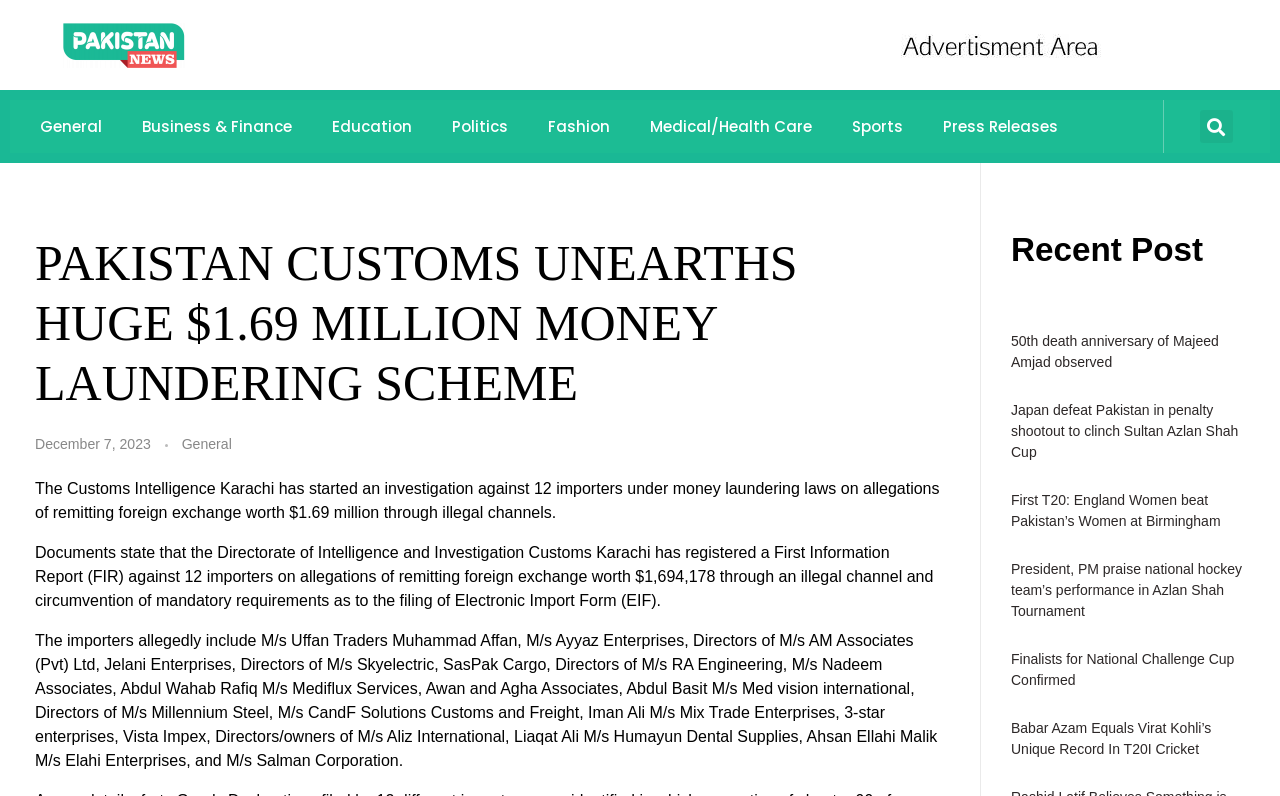Bounding box coordinates are specified in the format (top-left x, top-left y, bottom-right x, bottom-right y). All values are floating point numbers bounded between 0 and 1. Please provide the bounding box coordinate of the region this sentence describes: Business & Finance

[0.095, 0.14, 0.244, 0.178]